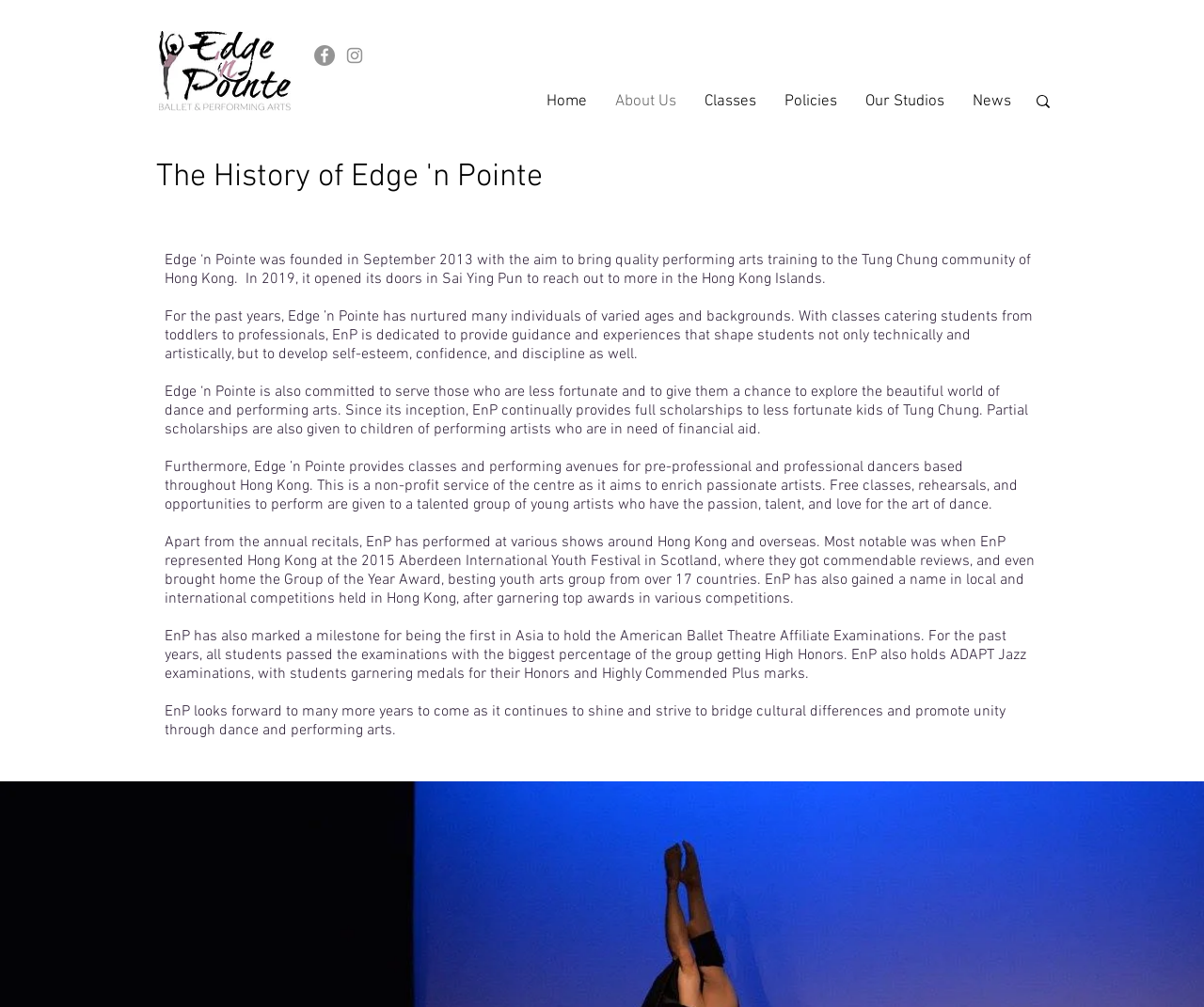Use a single word or phrase to answer the question:
What is the main focus of Edge 'n Pointe?

Performing arts training